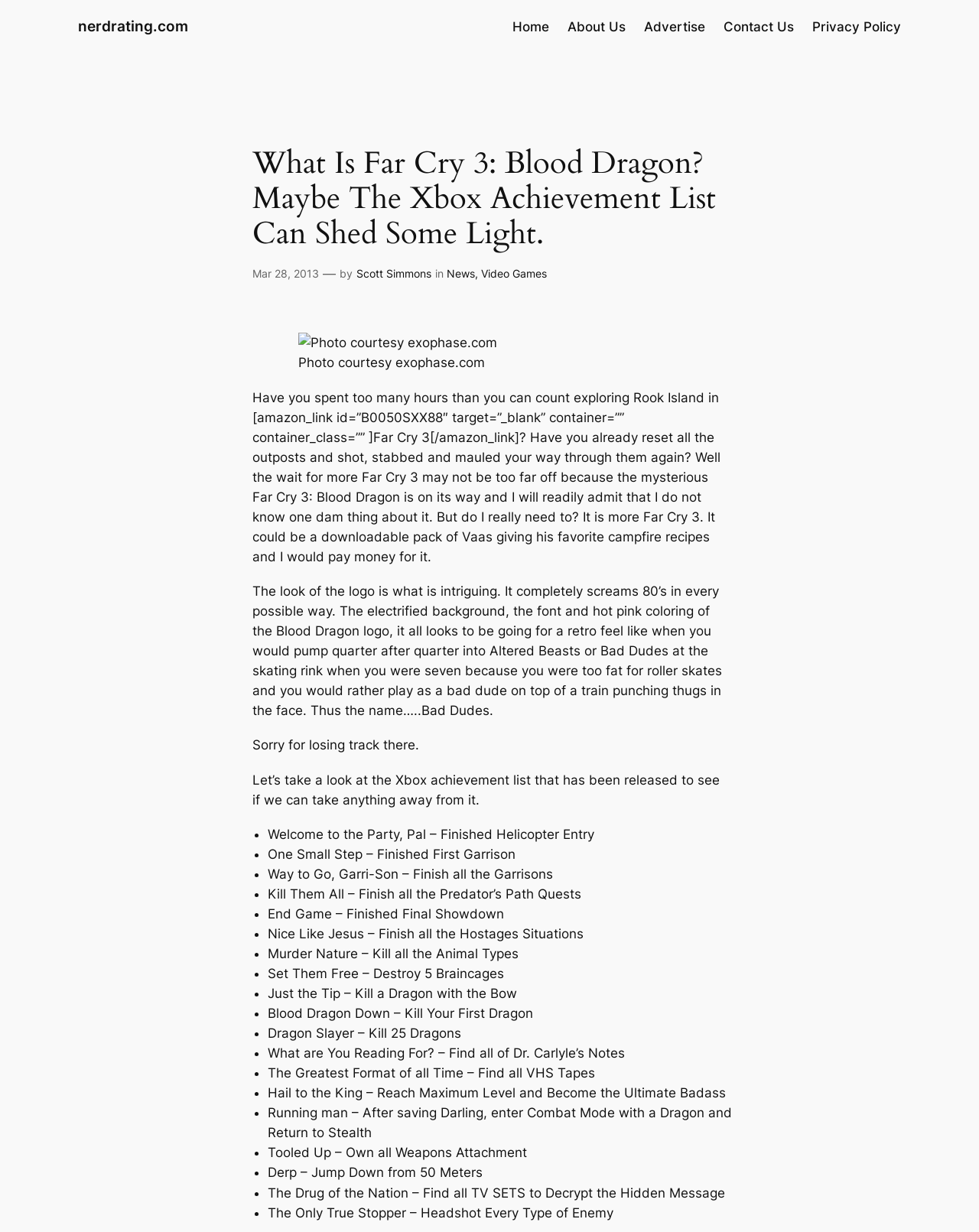Identify the bounding box coordinates of the clickable region necessary to fulfill the following instruction: "Click the 'Home' link". The bounding box coordinates should be four float numbers between 0 and 1, i.e., [left, top, right, bottom].

[0.523, 0.014, 0.561, 0.03]